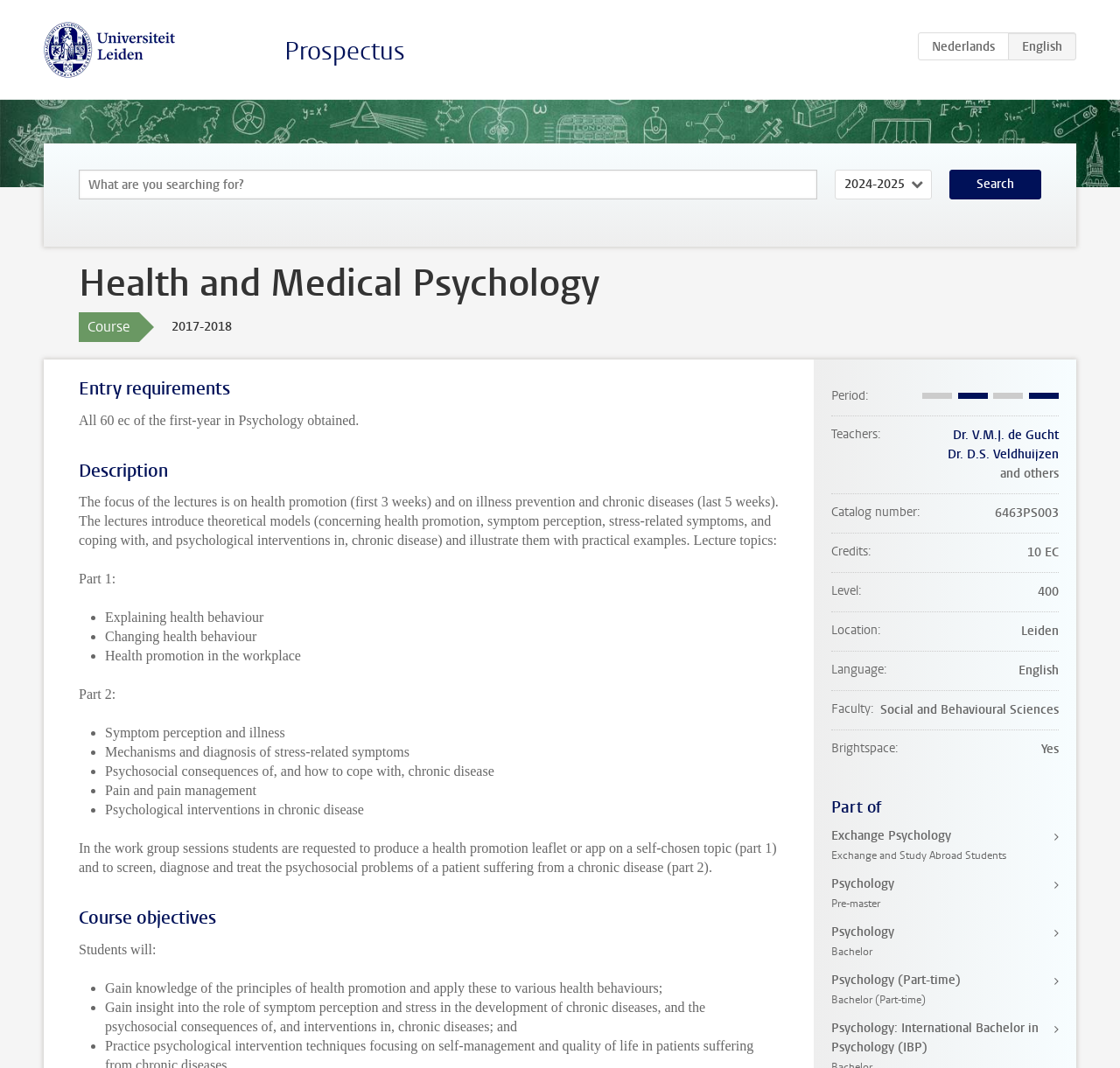Please determine and provide the text content of the webpage's heading.

Health and Medical Psychology